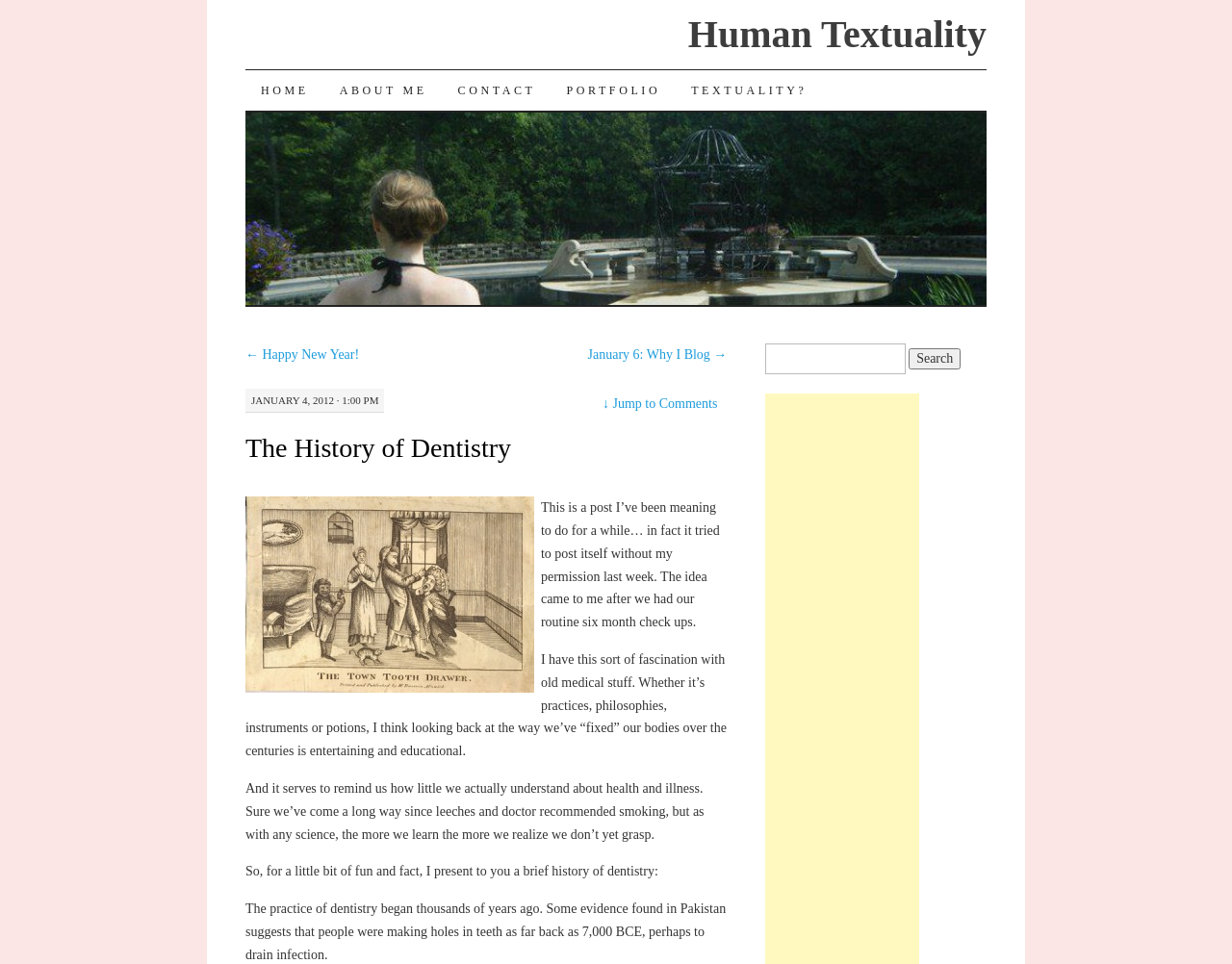What is the purpose of the search box? Look at the image and give a one-word or short phrase answer.

to search the website